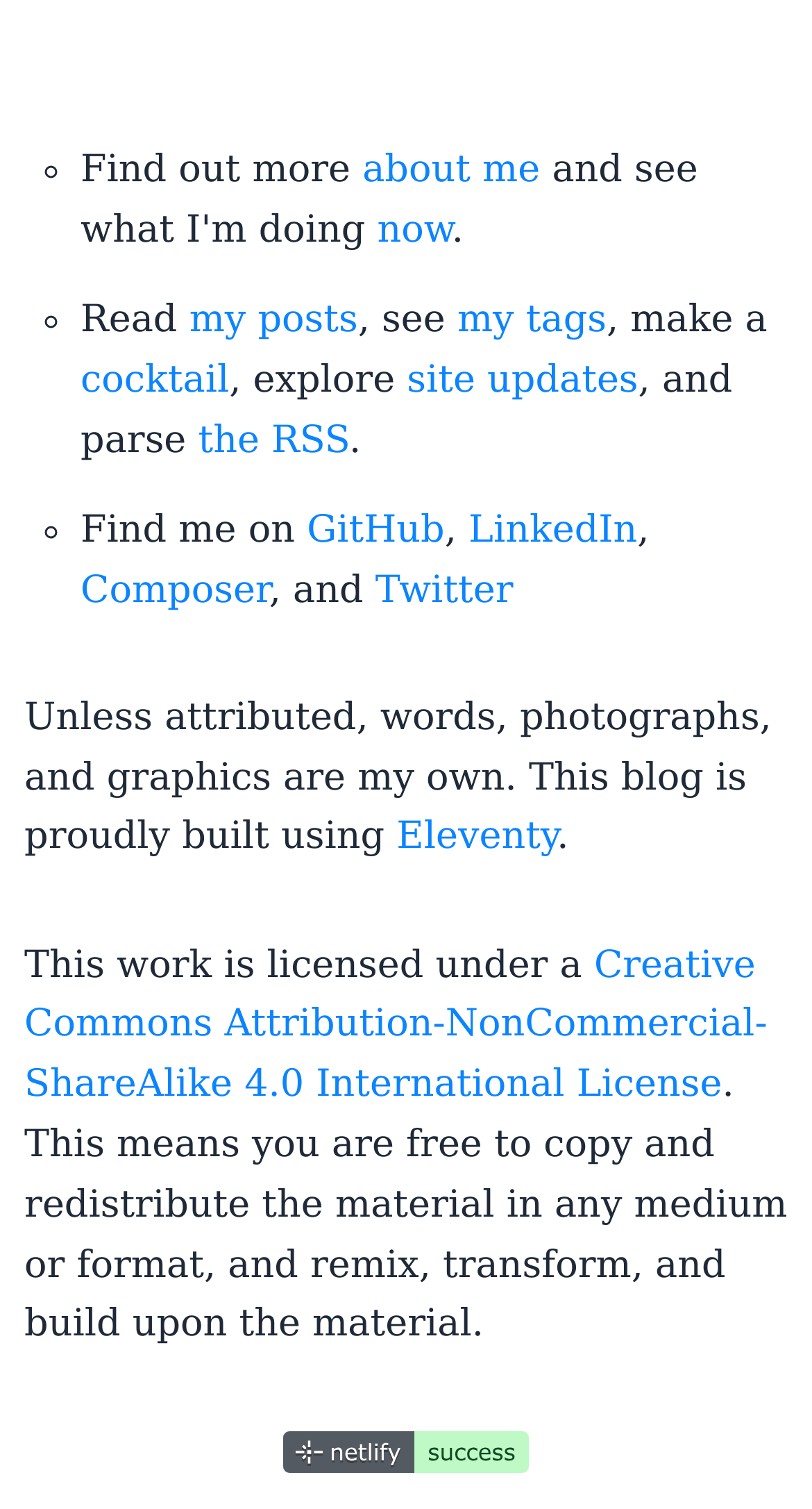Determine the bounding box coordinates for the area you should click to complete the following instruction: "Find out more about the author".

[0.099, 0.098, 0.446, 0.127]